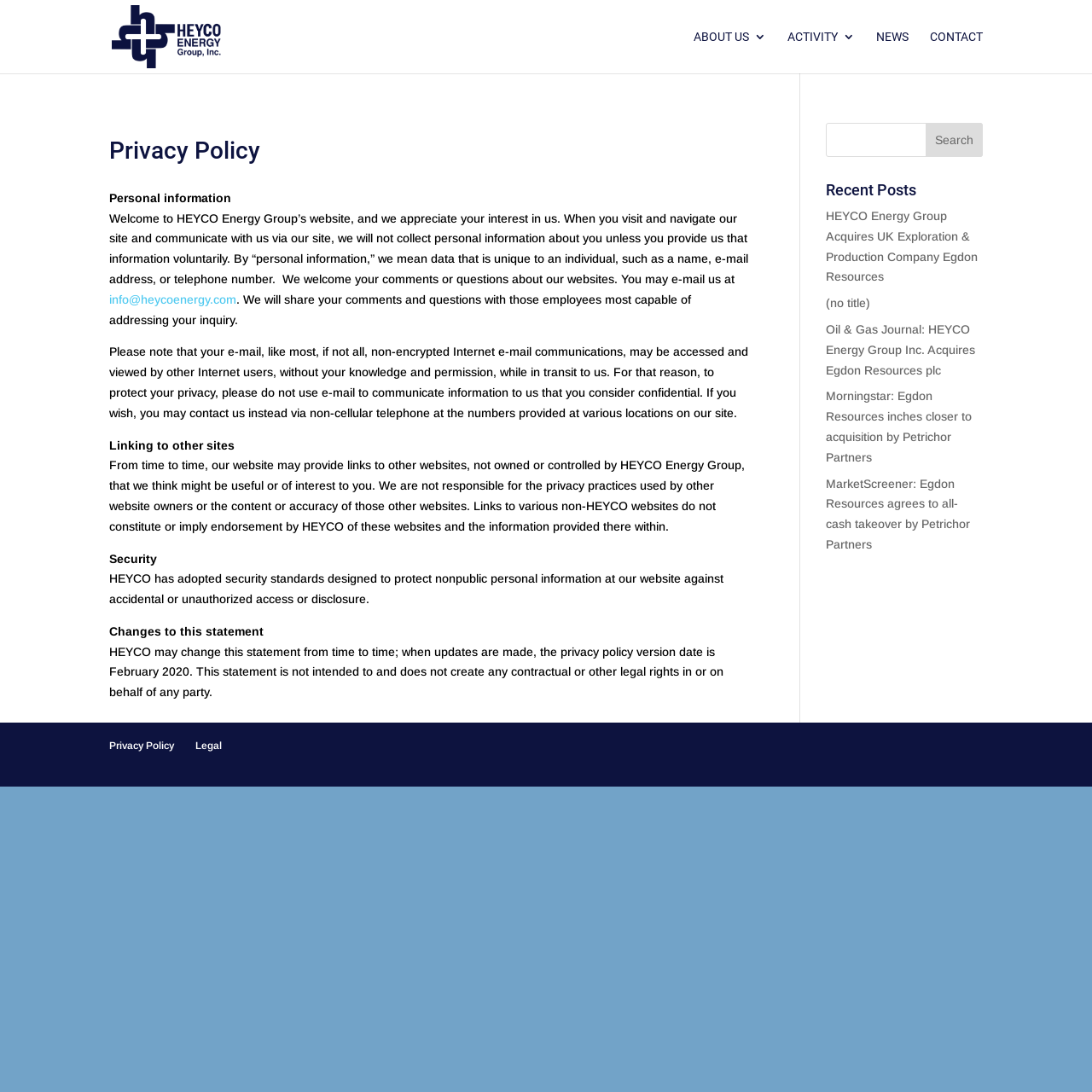Point out the bounding box coordinates of the section to click in order to follow this instruction: "View recent post HEYCO Energy Group Acquires UK Exploration & Production Company Egdon Resources".

[0.756, 0.191, 0.895, 0.26]